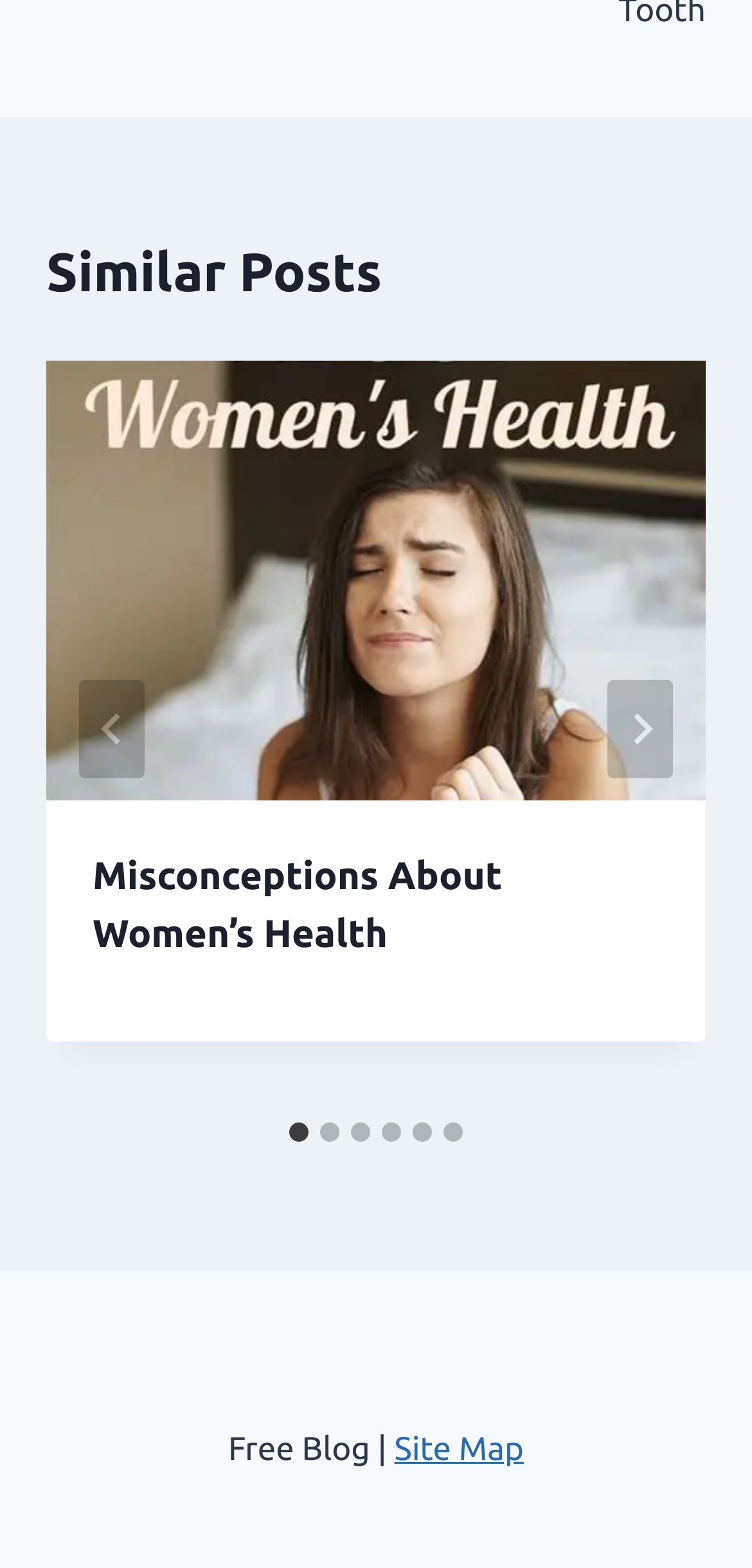Predict the bounding box coordinates of the area that should be clicked to accomplish the following instruction: "Select slide 2". The bounding box coordinates should consist of four float numbers between 0 and 1, i.e., [left, top, right, bottom].

[0.426, 0.716, 0.451, 0.728]